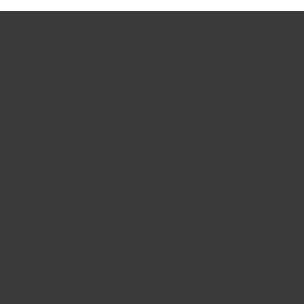What does ACC Telecom aim to enhance?
Based on the screenshot, give a detailed explanation to answer the question.

The caption states that ACC Telecom provides innovative communication services designed to enhance business operations and connectivity. This implies that the company's primary goal is to improve the efficiency and effectiveness of business operations and connectivity through its telecommunications solutions.